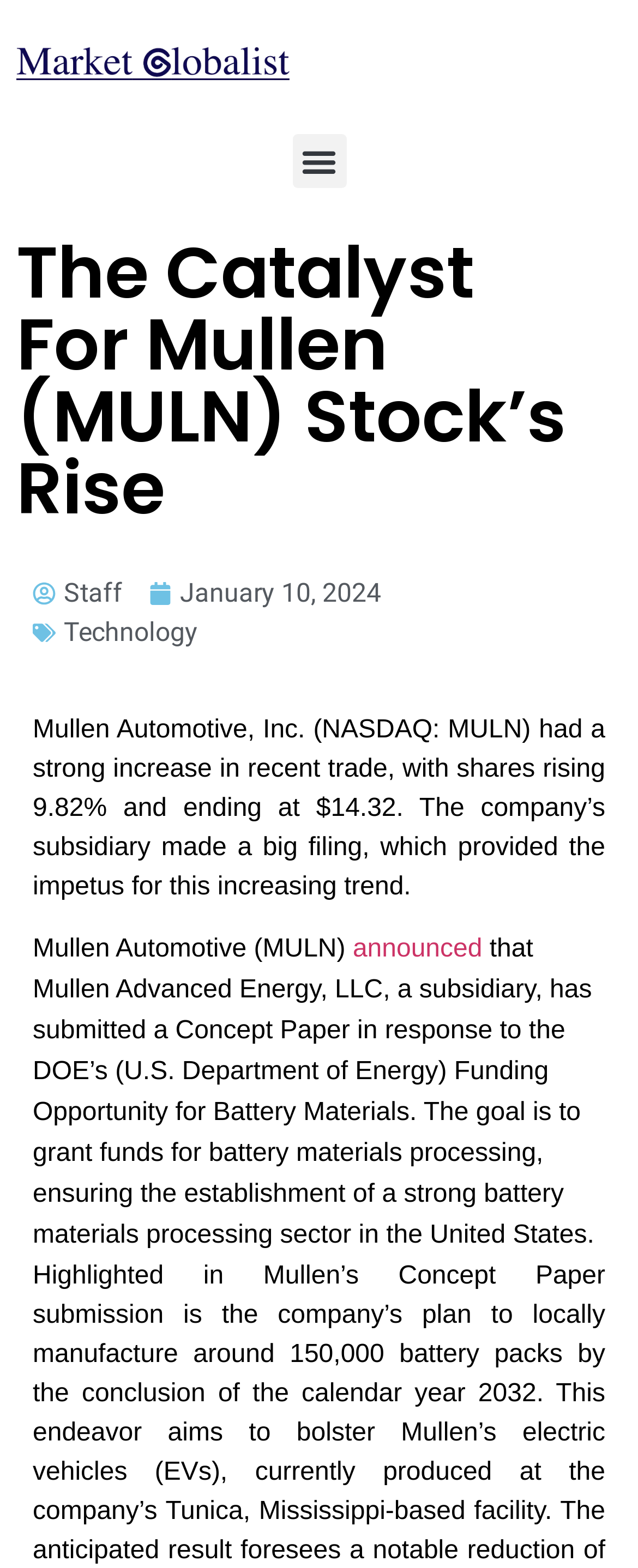What is the stock price of Mullen Automotive?
Refer to the image and provide a detailed answer to the question.

The answer can be found in the StaticText element with the text 'Mullen Automotive, Inc. (NASDAQ: MULN) had a strong increase in recent trade, with shares rising 9.82% and ending at $14.32.'